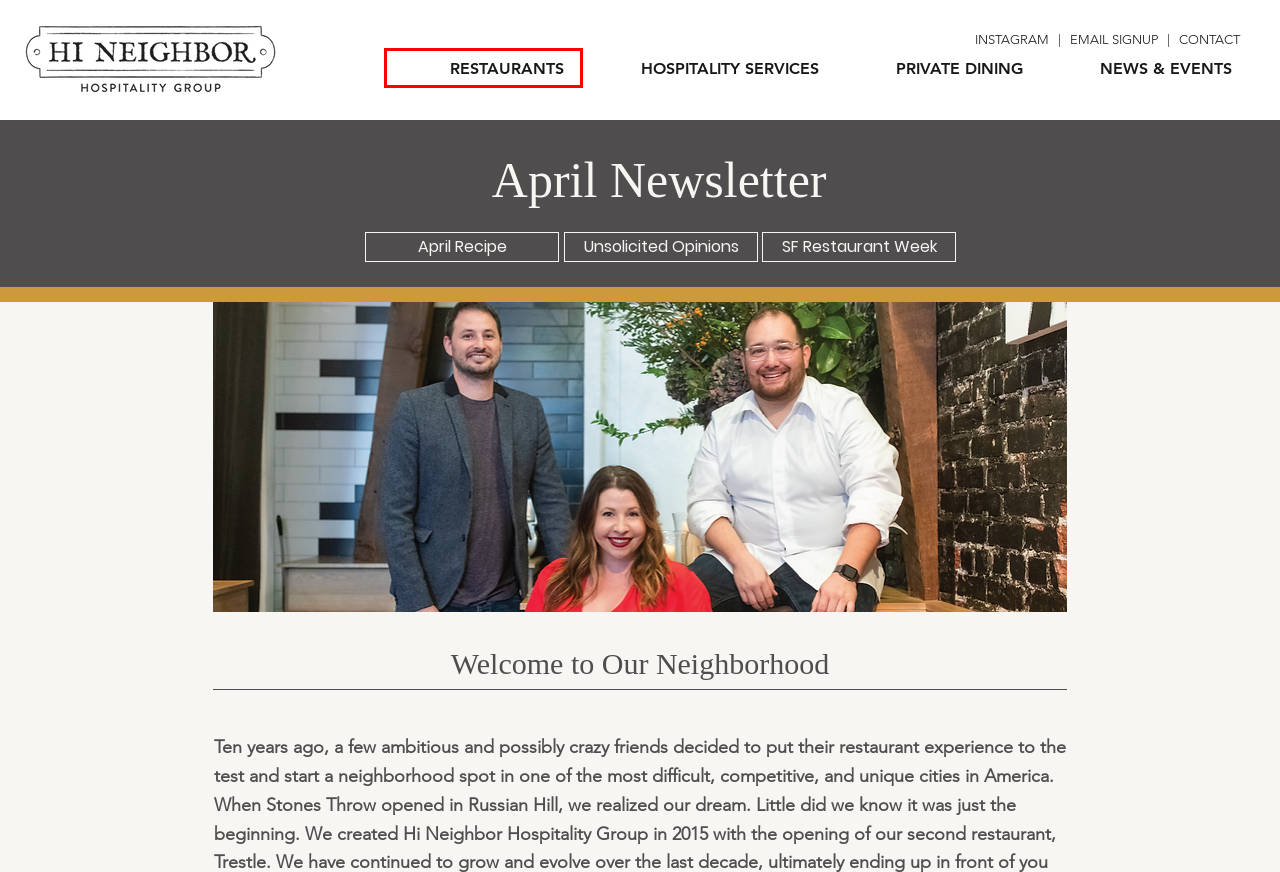Examine the webpage screenshot and identify the UI element enclosed in the red bounding box. Pick the webpage description that most accurately matches the new webpage after clicking the selected element. Here are the candidates:
A. Hospitality Services | Hi Neighbor | San Francisco (CA)
B. Careers | Hi Neighbor | San Francisco (CA)
C. Private Dining | Hi Neighbor | San Francisco (CA)
D. The Madrigal | Menu
E. The Madrigal | San Francisco Bar and Restaurant
F. Restaurants | Hi Neighbor | San Francisco (CA)
G. The Vault Steakhouse - Piano Lounge
H. The Vault Steakhouse - Menus

F